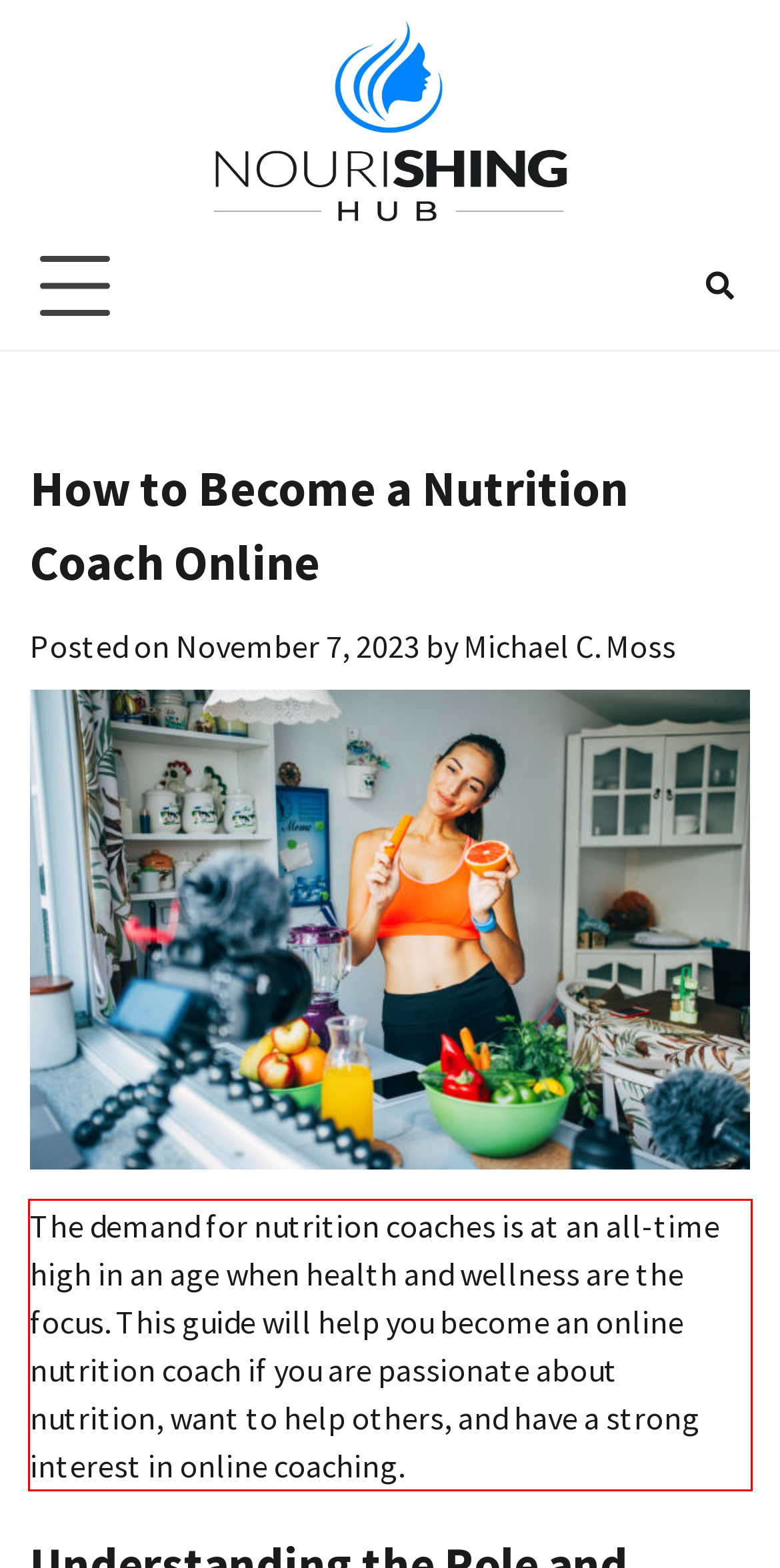You have a screenshot of a webpage with a red bounding box. Use OCR to generate the text contained within this red rectangle.

The demand for nutrition coaches is at an all-time high in an age when health and wellness are the focus. This guide will help you become an online nutrition coach if you are passionate about nutrition, want to help others, and have a strong interest in online coaching.